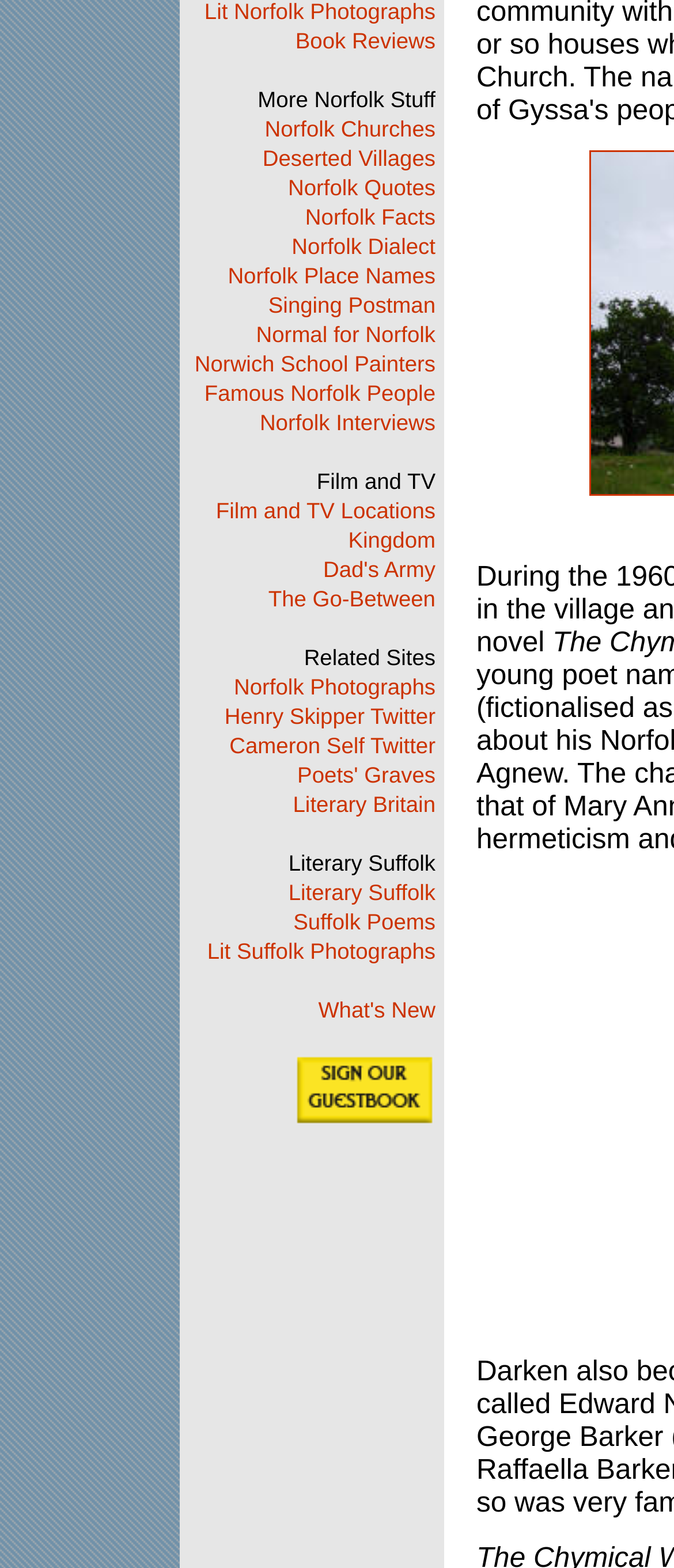Identify the coordinates of the bounding box for the element described below: "Dad's Army". Return the coordinates as four float numbers between 0 and 1: [left, top, right, bottom].

[0.479, 0.355, 0.646, 0.371]